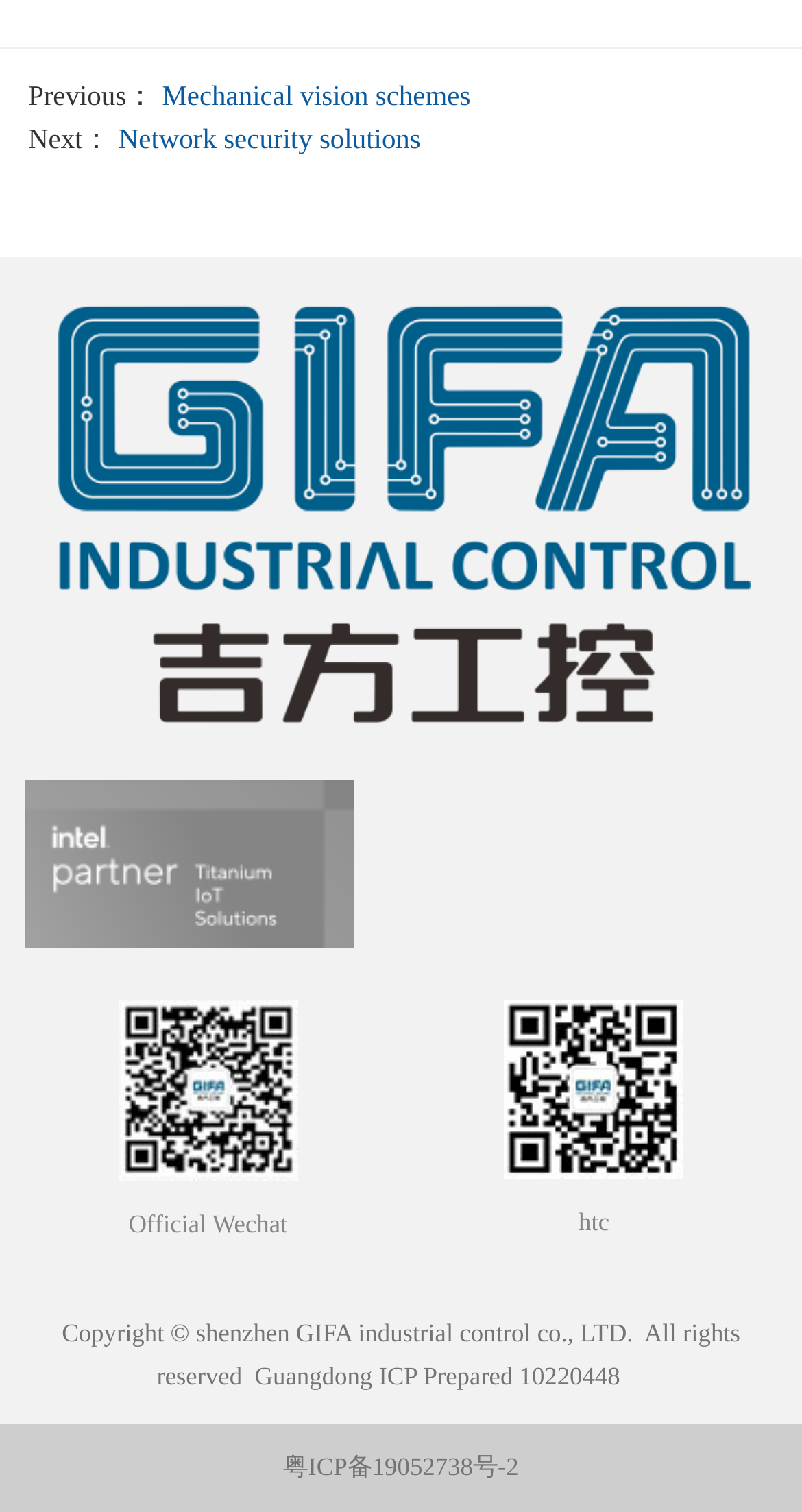How many table cells are in the main table?
Please provide a single word or phrase in response based on the screenshot.

3